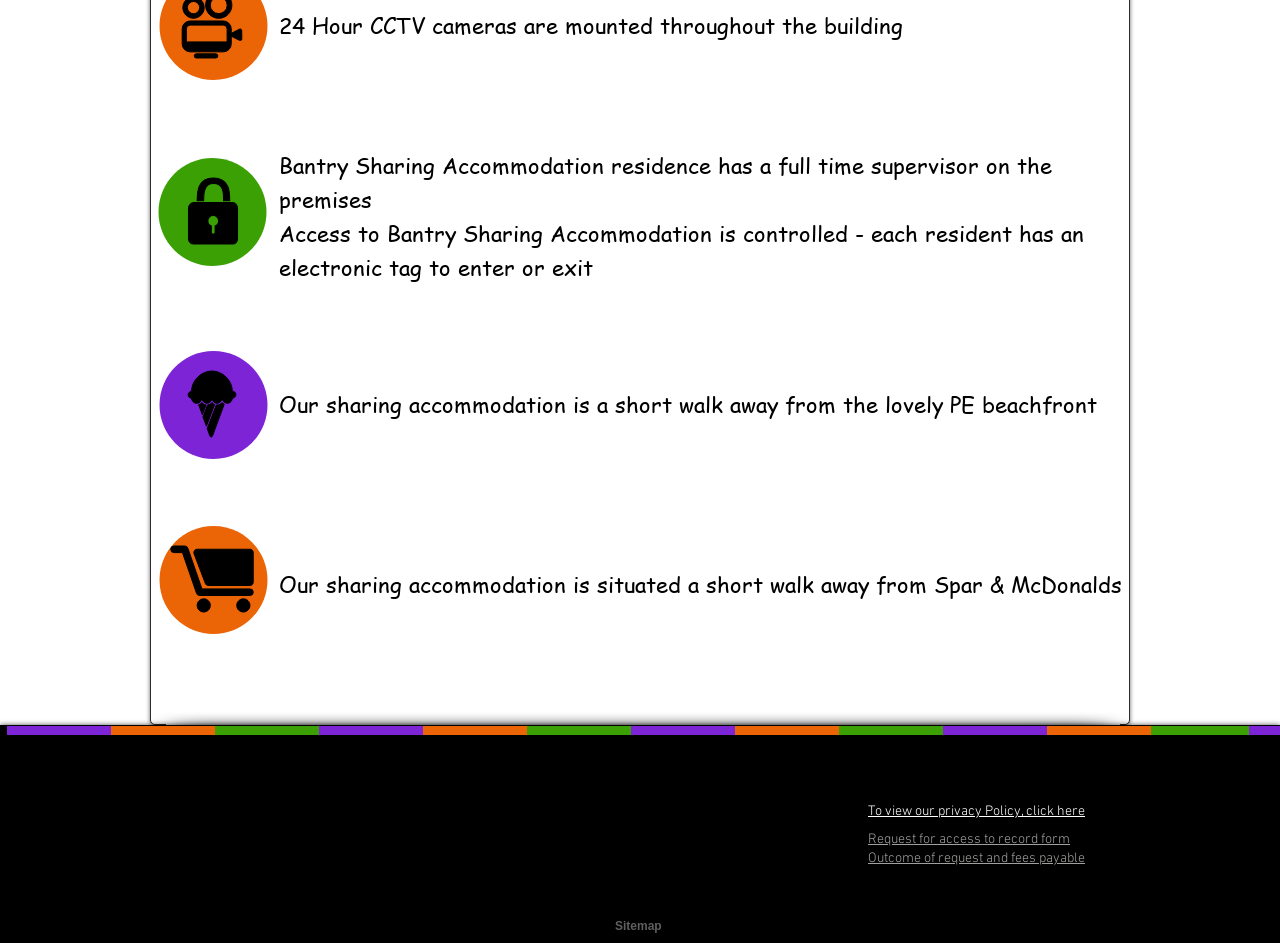What is the nearby amenity to the accommodation?
Provide an in-depth and detailed explanation in response to the question.

The answer can be found in the fifth static text element which states 'Our sharing accommodation is situated a short walk away from Spar & McDonalds', indicating that the accommodation is near Spar and McDonalds.